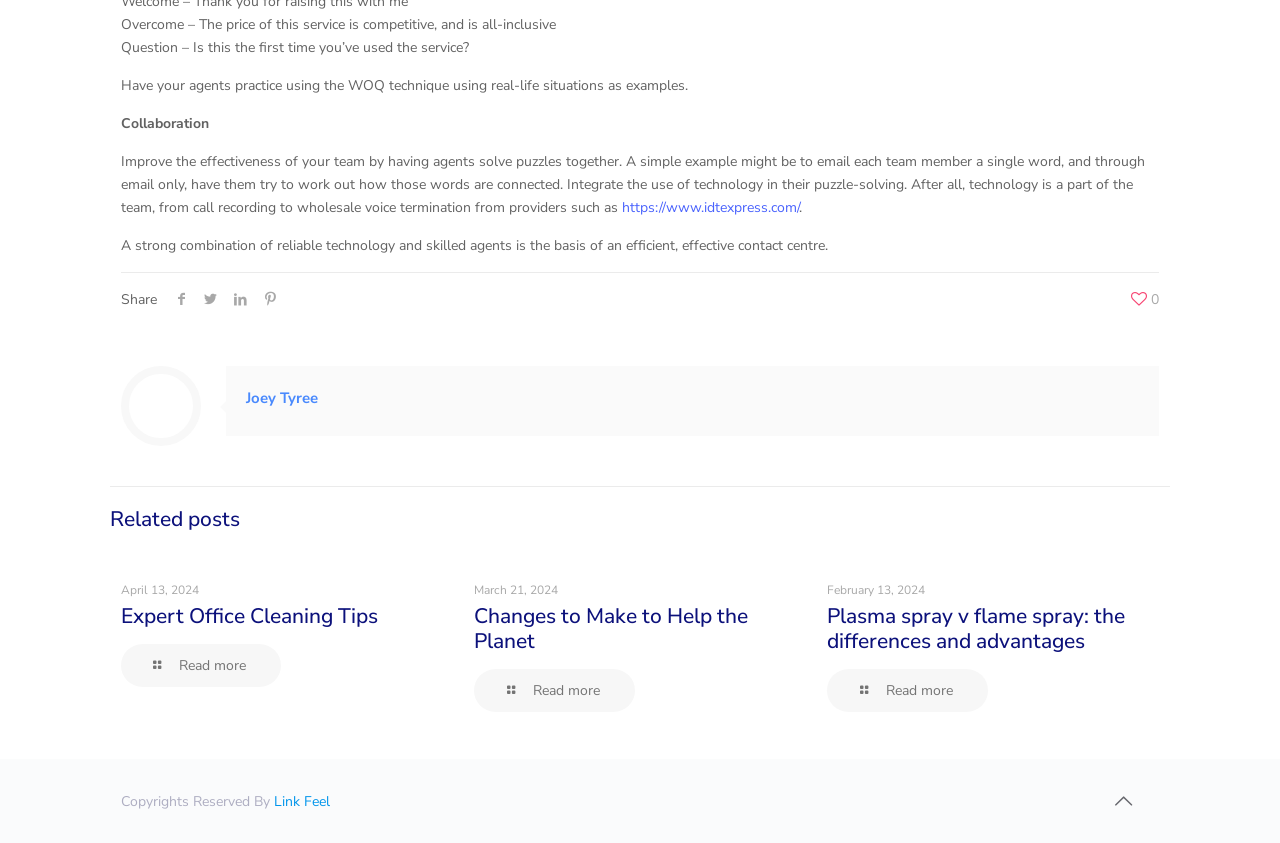Identify and provide the bounding box for the element described by: "0".

[0.881, 0.342, 0.906, 0.369]